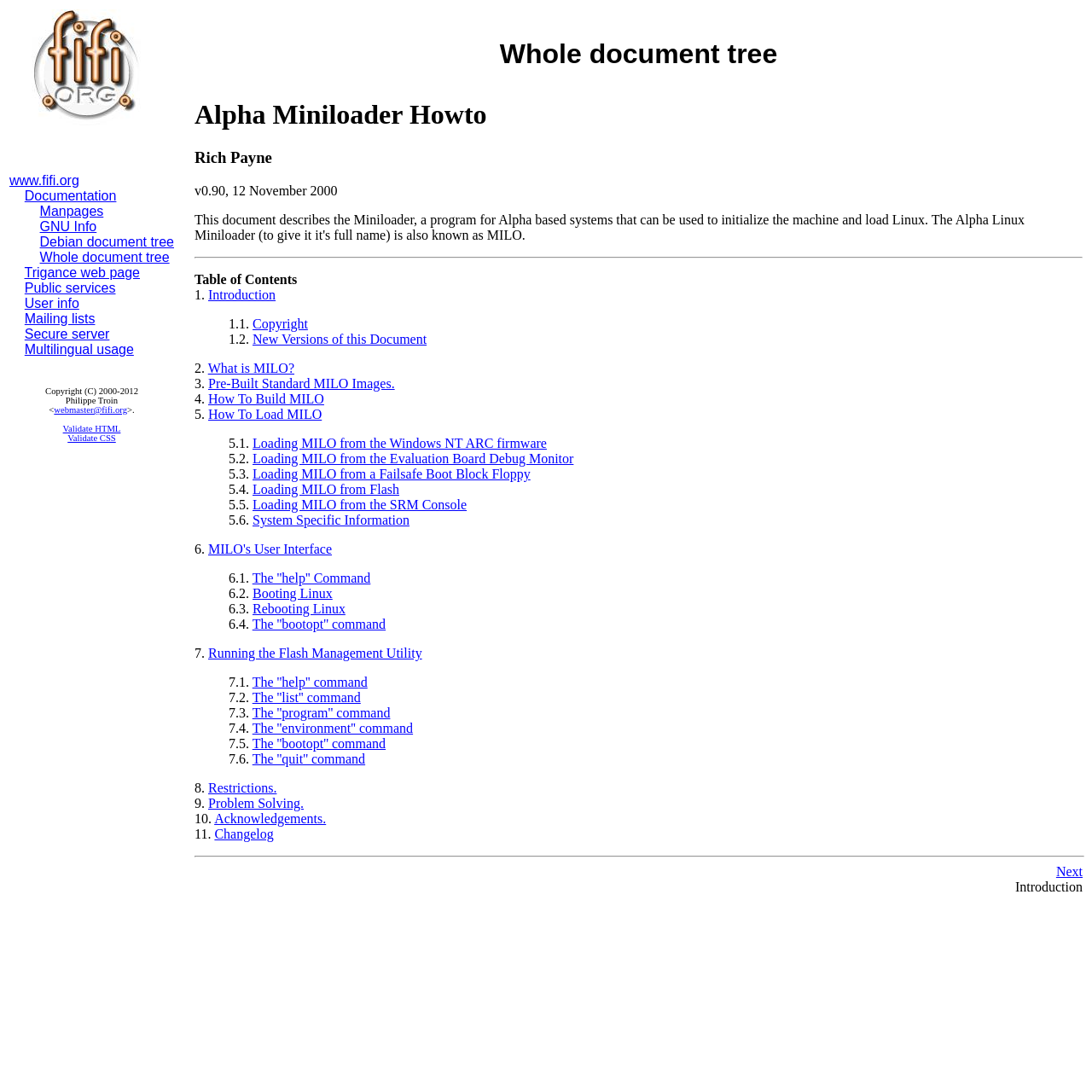Describe all significant elements and features of the webpage.

The webpage is titled "Alpha Miniloader Howto" and has a logo of "www.fifi.org" at the top left corner. Below the logo, there is a row of links to various resources, including "Documentation", "Manpages", "GNU Info", and others. 

To the right of the logo, there is a copyright notice that spans across the top of the page, stating "Copyright (C) 2000-2012 Philippe Troin" with a link to the email address "webmaster@fifi.org". 

The main content of the page is divided into two sections. The left section is a table of contents, which lists the various sections of the document, including "Introduction", "What is MILO?", "How To Build MILO", and others. Each section has a link to its corresponding content. 

The right section is the main content area, which displays the "Alpha Miniloader Howto" document. The document has a heading "Alpha Miniloader Howto" followed by the author's name "Rich Payne" and a horizontal separator line. The content is organized into sections, each with a heading and a list of links to subtopics. The sections include "Table of Contents", "Introduction", "What is MILO?", and others. Each subtopic has a link to its corresponding content.